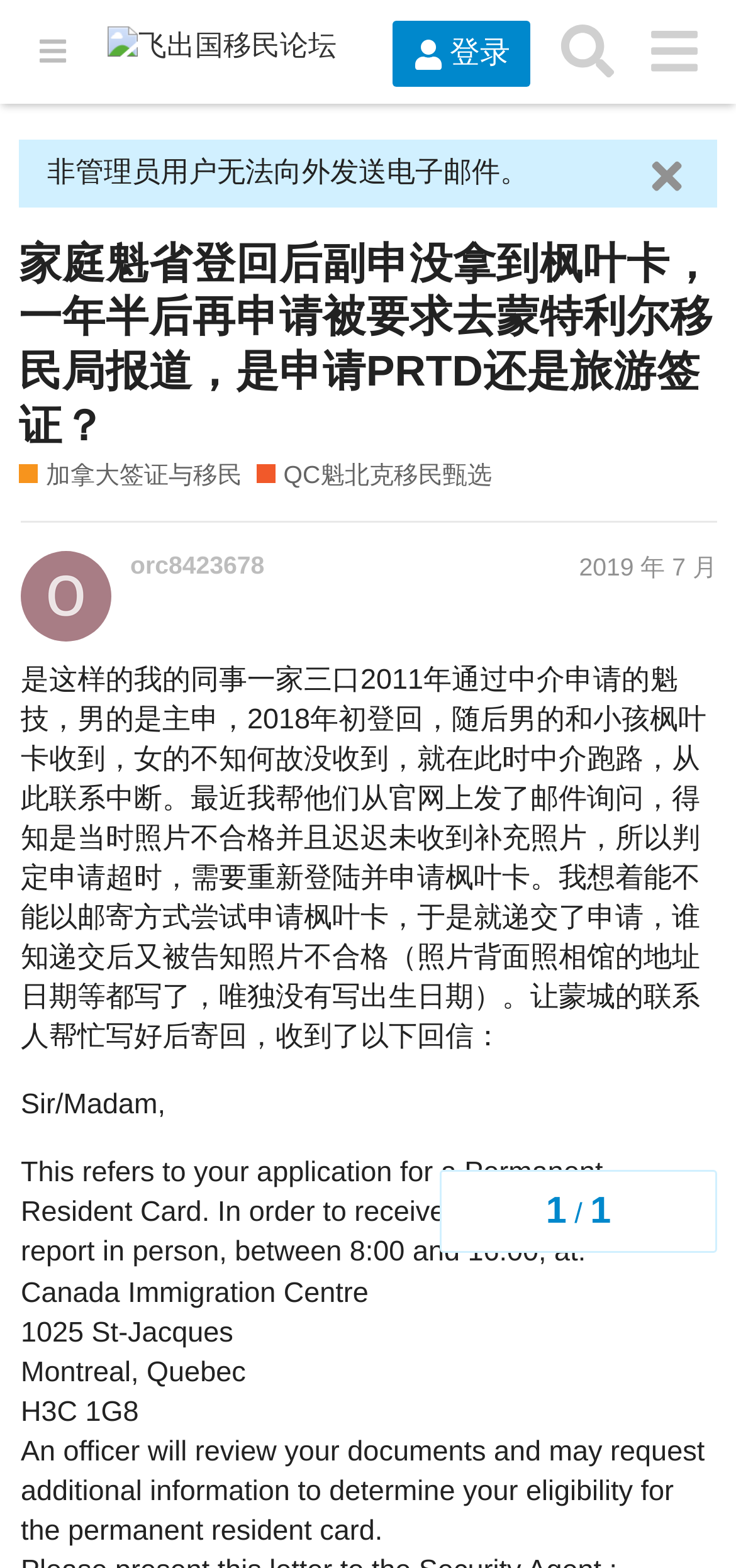What is the name of the immigration program mentioned in the webpage?
Answer the question with a single word or phrase by looking at the picture.

QSW